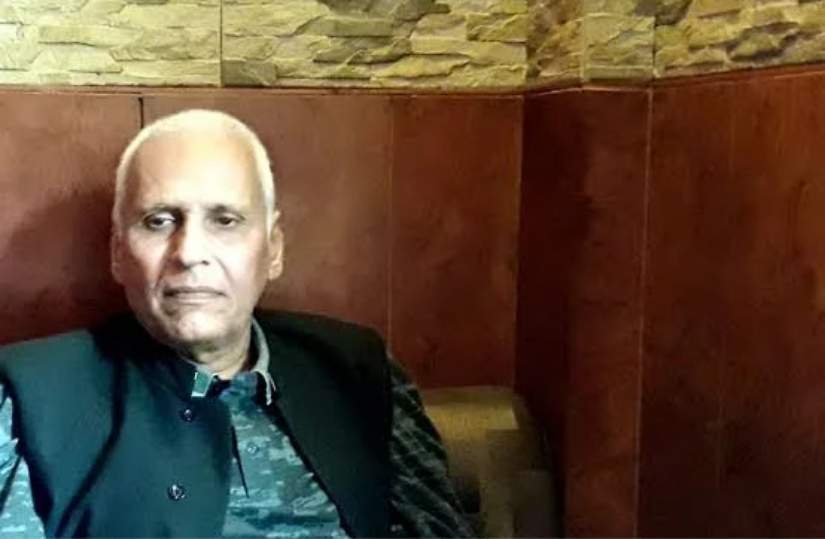What is the individual wearing over his shirt?
Using the image as a reference, answer the question with a short word or phrase.

A dark vest